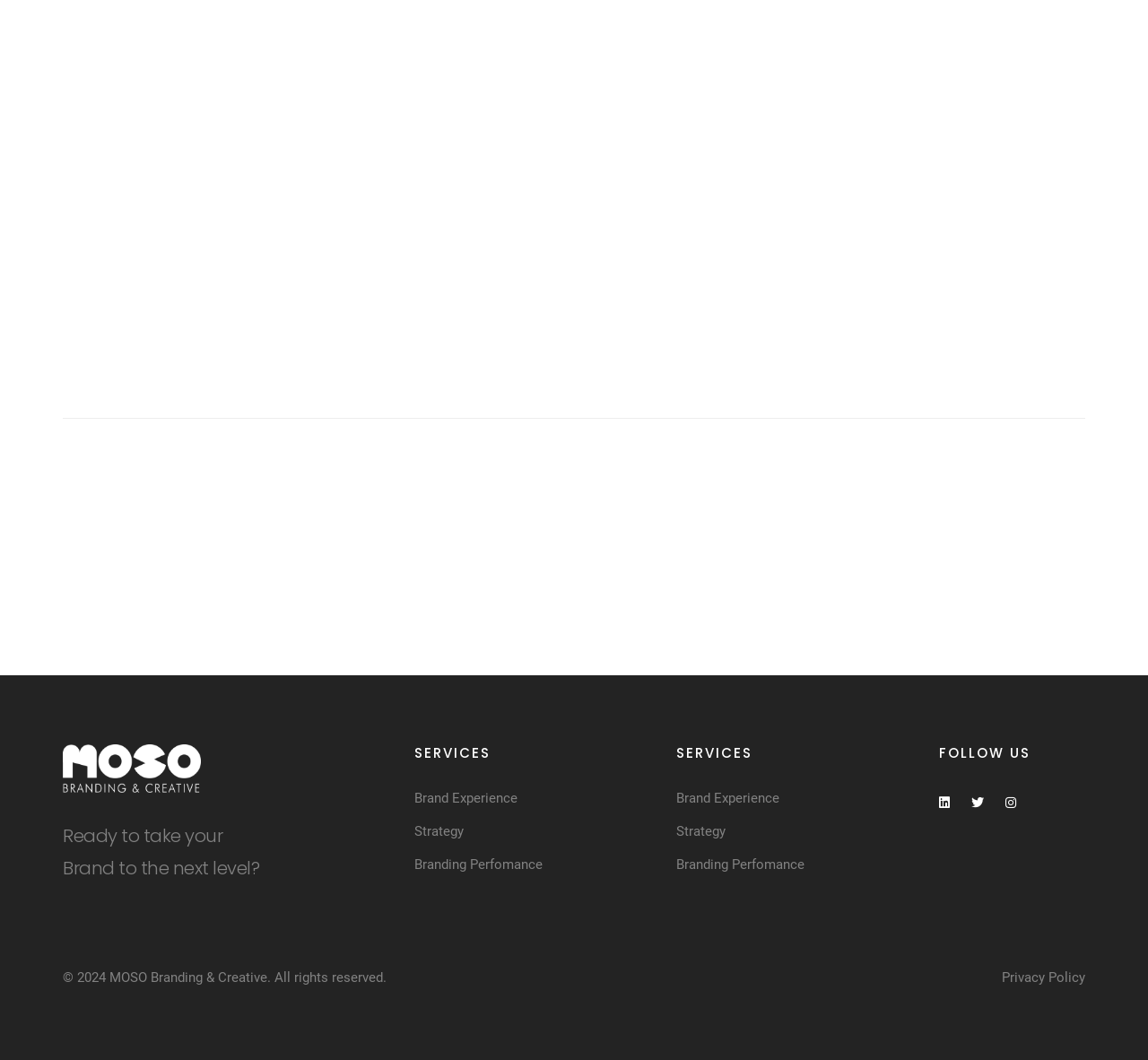Can you look at the image and give a comprehensive answer to the question:
What social media platforms can you follow?

The 'FOLLOW US' section at the bottom of the webpage contains three social media links, represented by icons, which are not specified by name but can be inferred to be popular platforms.